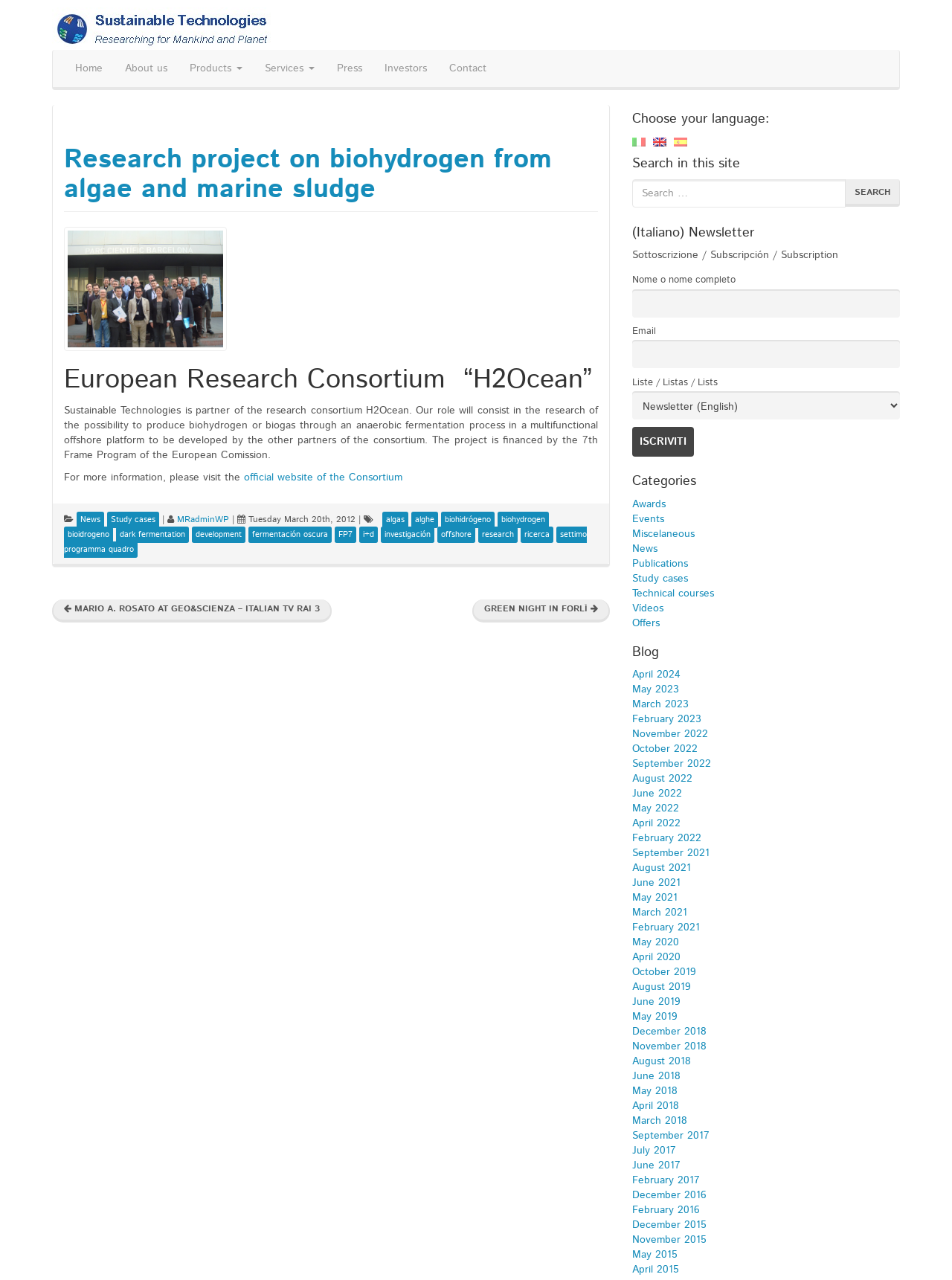Locate the bounding box of the UI element defined by this description: "Green Night in Forlì". The coordinates should be given as four float numbers between 0 and 1, formatted as [left, top, right, bottom].

[0.496, 0.468, 0.641, 0.486]